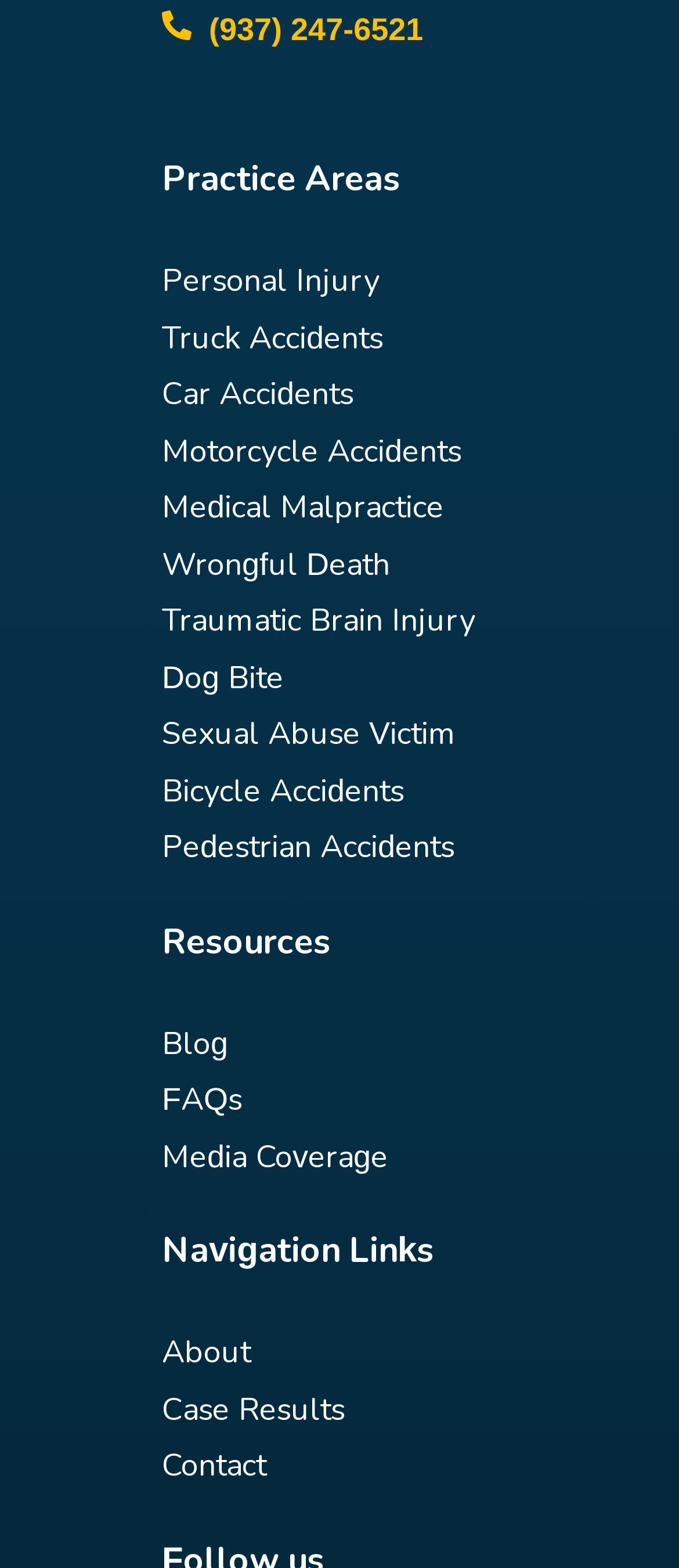Extract the bounding box coordinates for the UI element described by the text: "Blog". The coordinates should be in the form of [left, top, right, bottom] with values between 0 and 1.

[0.238, 0.652, 0.336, 0.678]